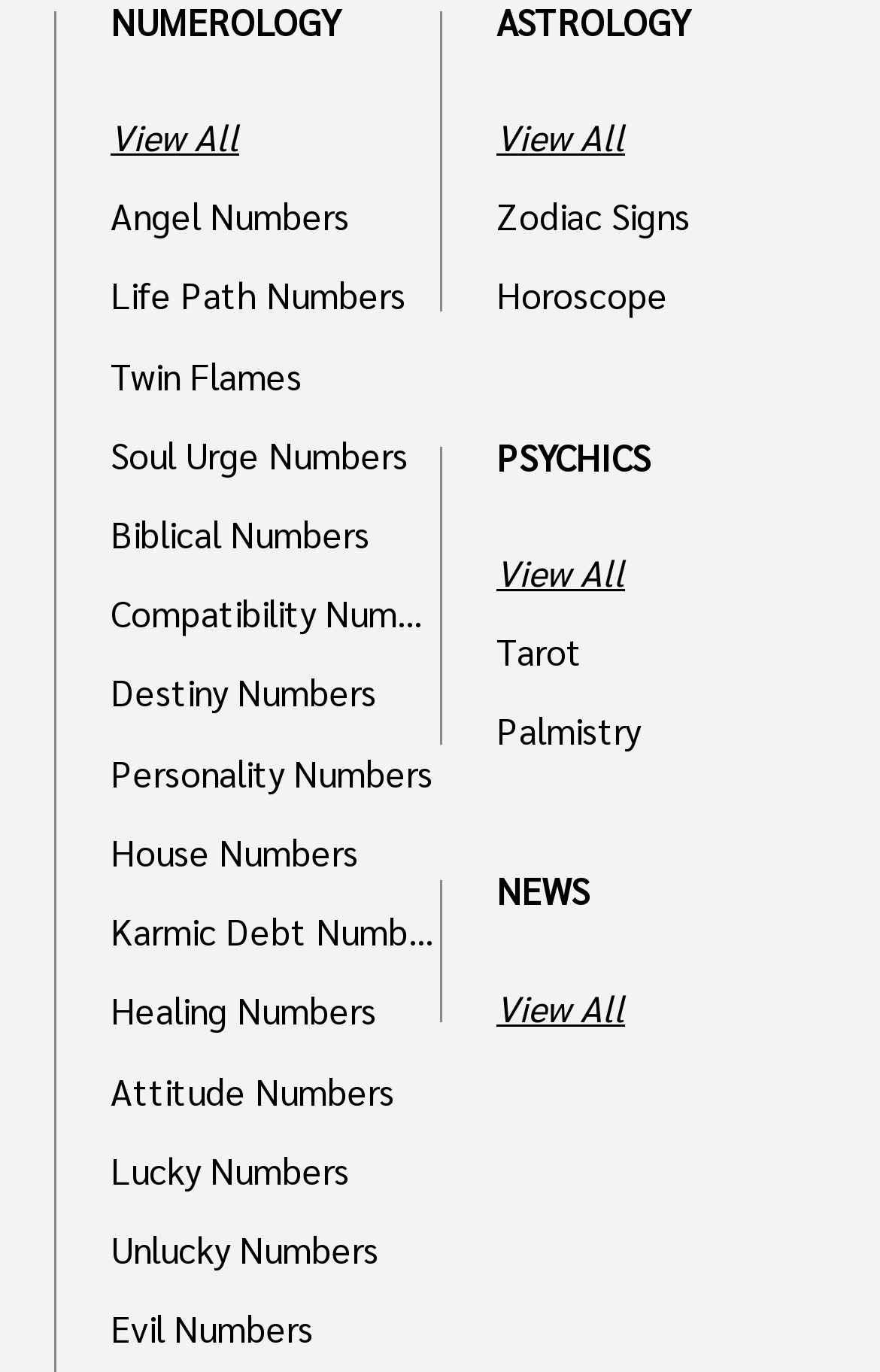How many subcategories are under ASTROLOGY?
Refer to the image and provide a one-word or short phrase answer.

3